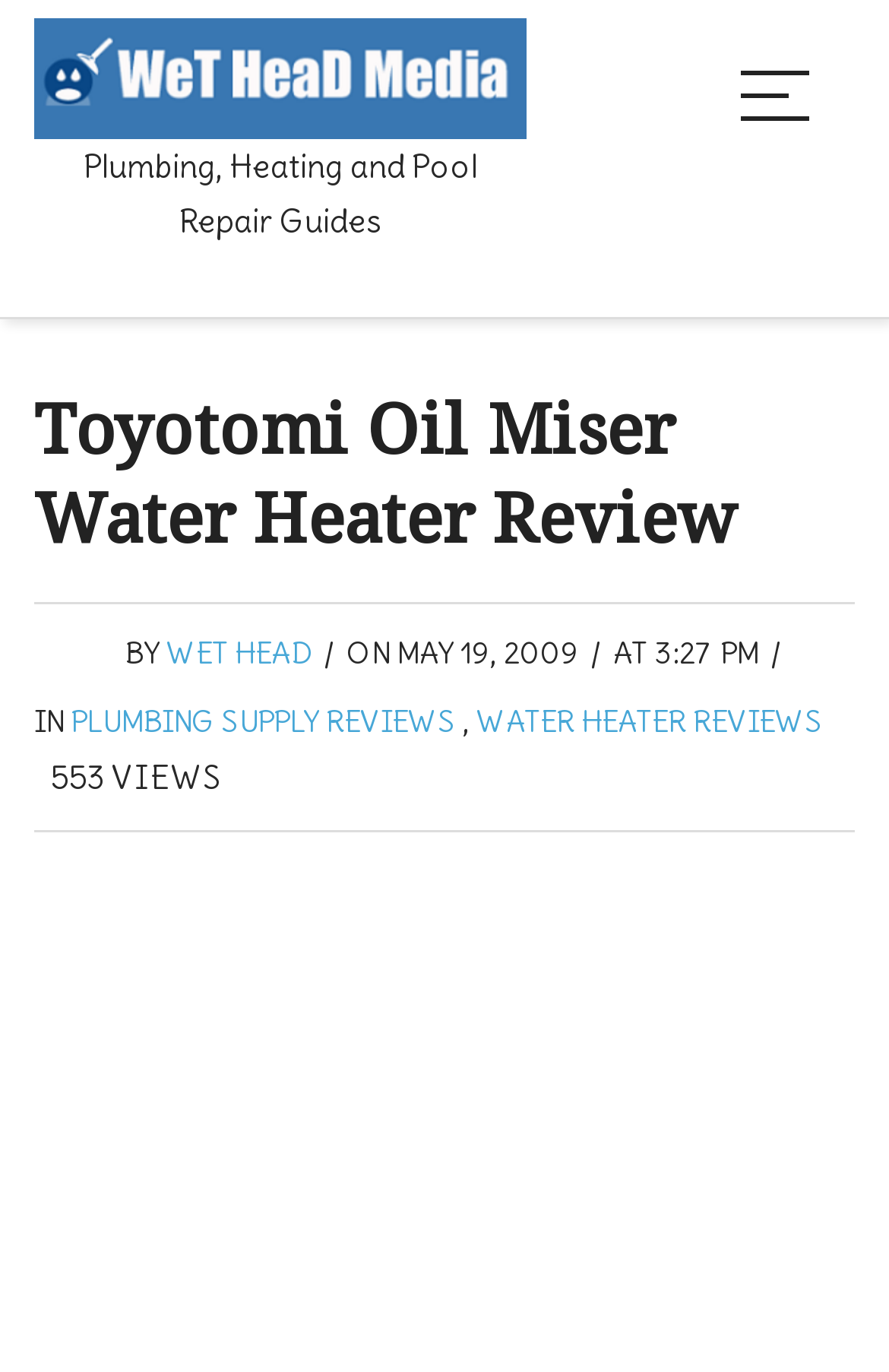How many comments are there on the review?
Please provide a single word or phrase based on the screenshot.

553